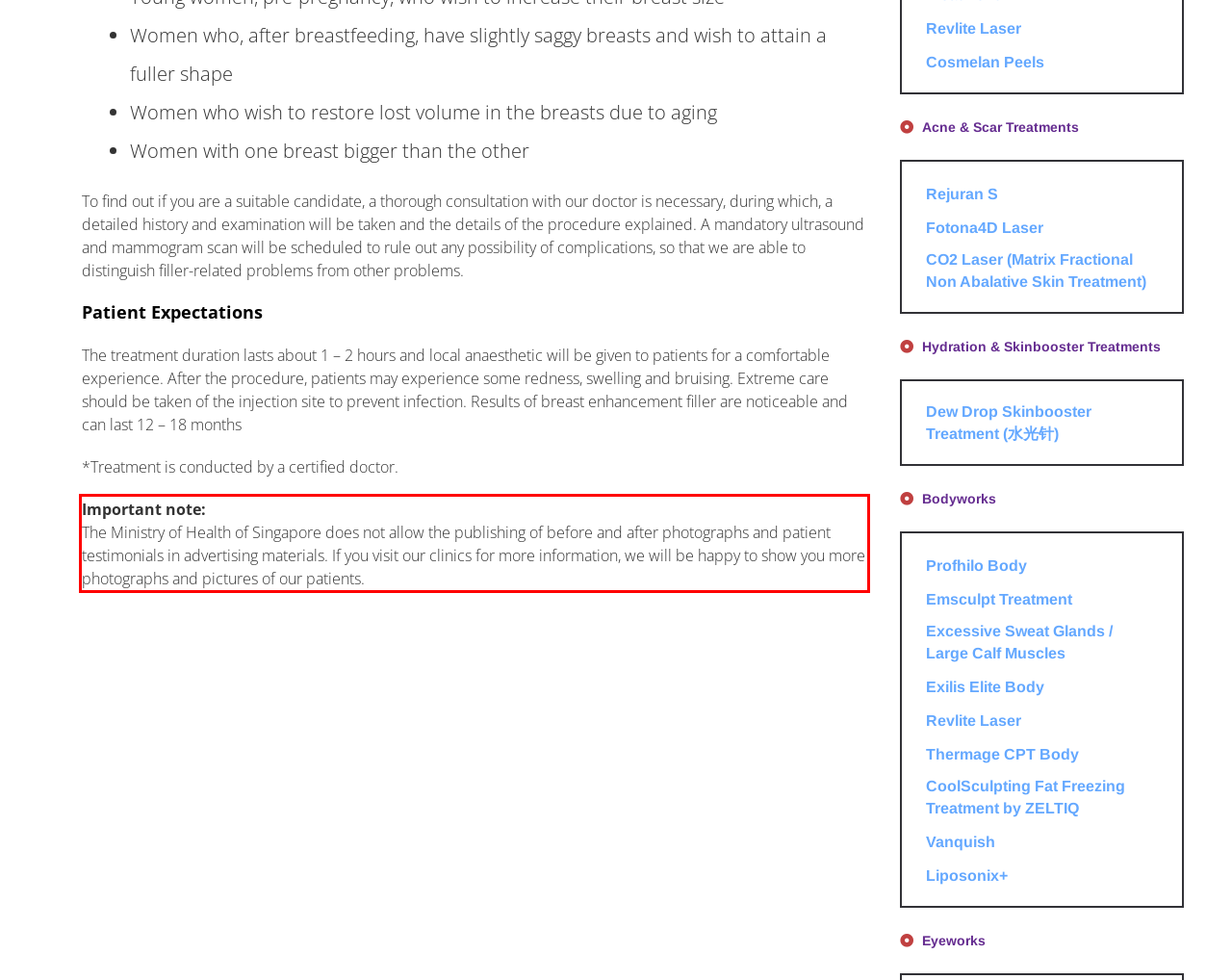The screenshot you have been given contains a UI element surrounded by a red rectangle. Use OCR to read and extract the text inside this red rectangle.

Important note: The Ministry of Health of Singapore does not allow the publishing of before and after photographs and patient testimonials in advertising materials. If you visit our clinics for more information, we will be happy to show you more photographs and pictures of our patients.